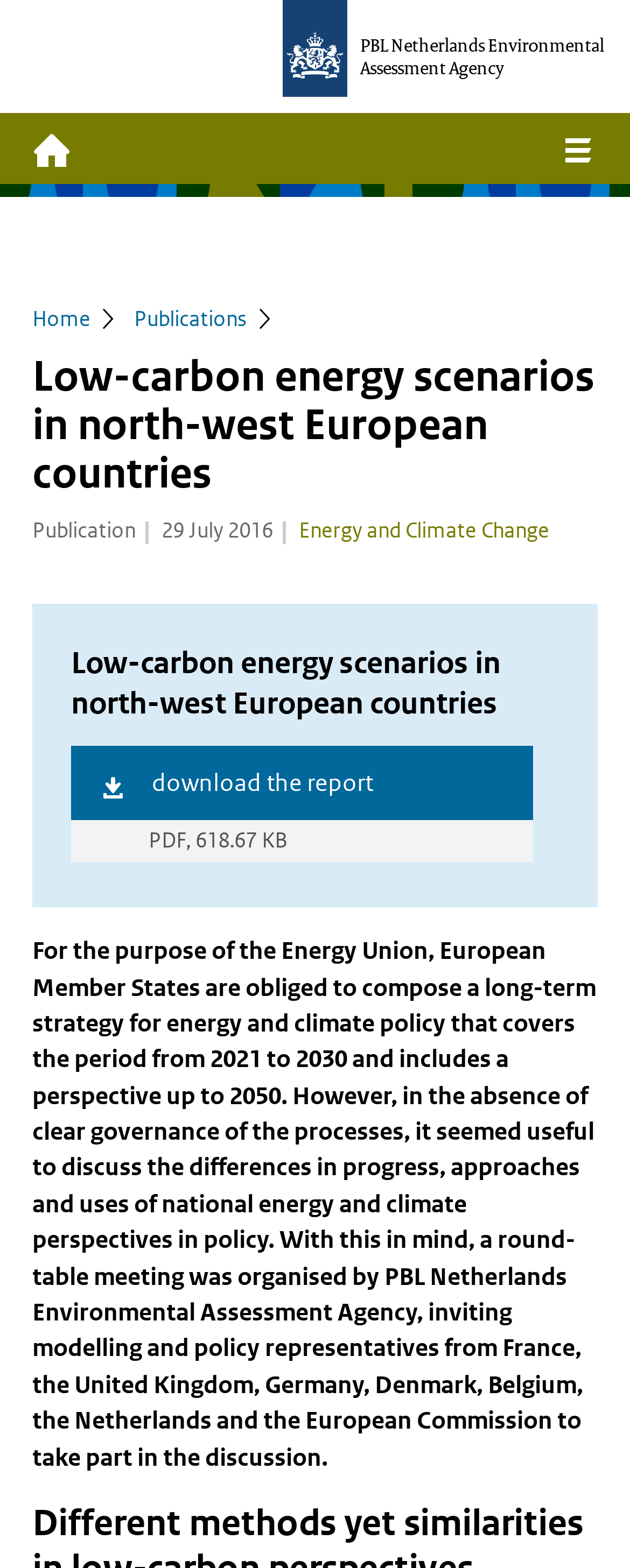What is the publication date of the report?
Examine the image and give a concise answer in one word or a short phrase.

29 July 2016